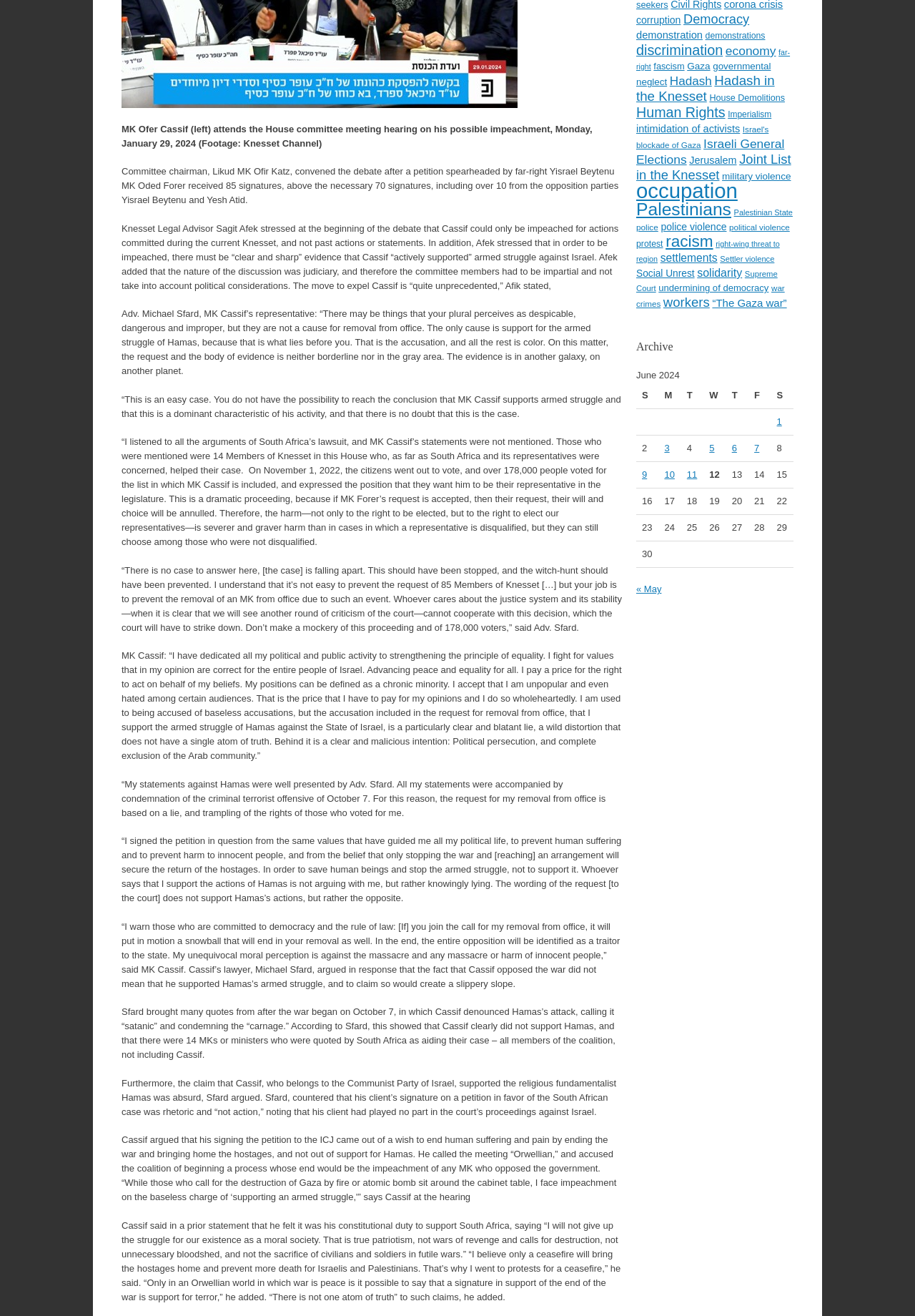Find the bounding box of the UI element described as follows: "eşya depolama fiyat hesaplama".

[0.102, 0.167, 0.151, 0.208]